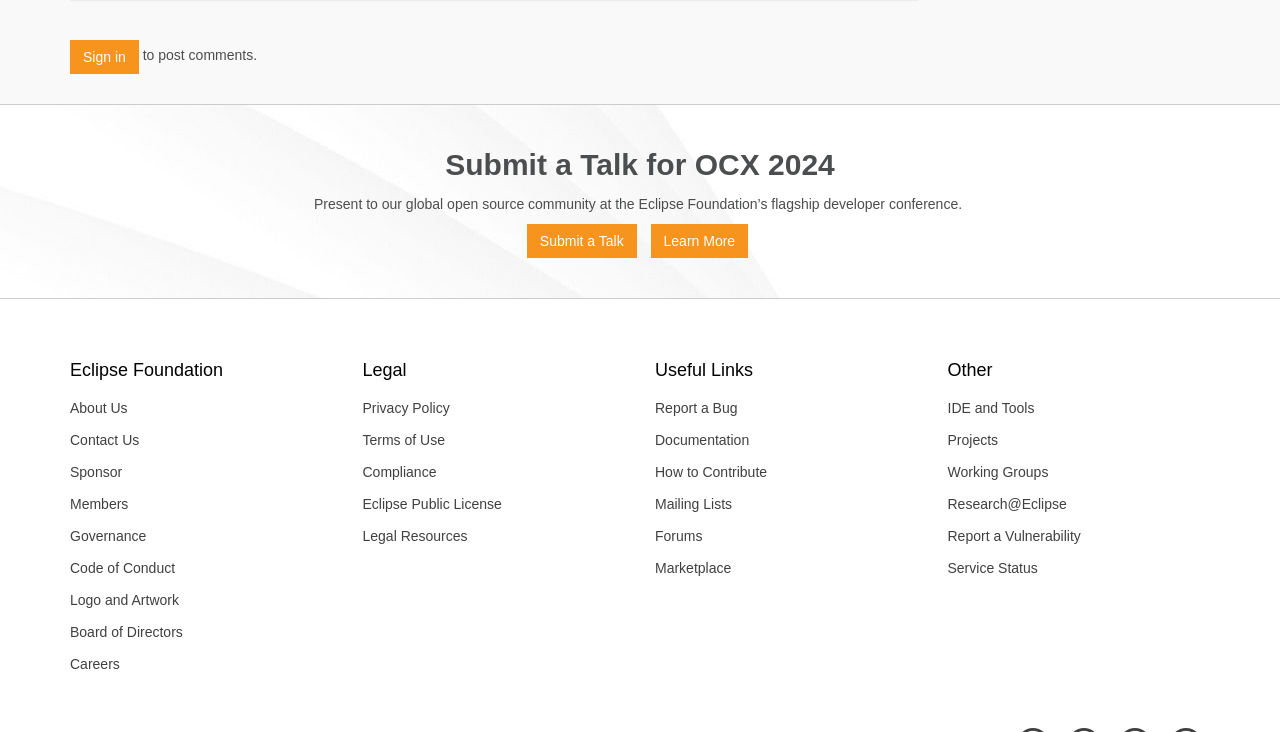Locate the bounding box coordinates of the element that needs to be clicked to carry out the instruction: "Sign in". The coordinates should be given as four float numbers ranging from 0 to 1, i.e., [left, top, right, bottom].

[0.055, 0.054, 0.108, 0.1]